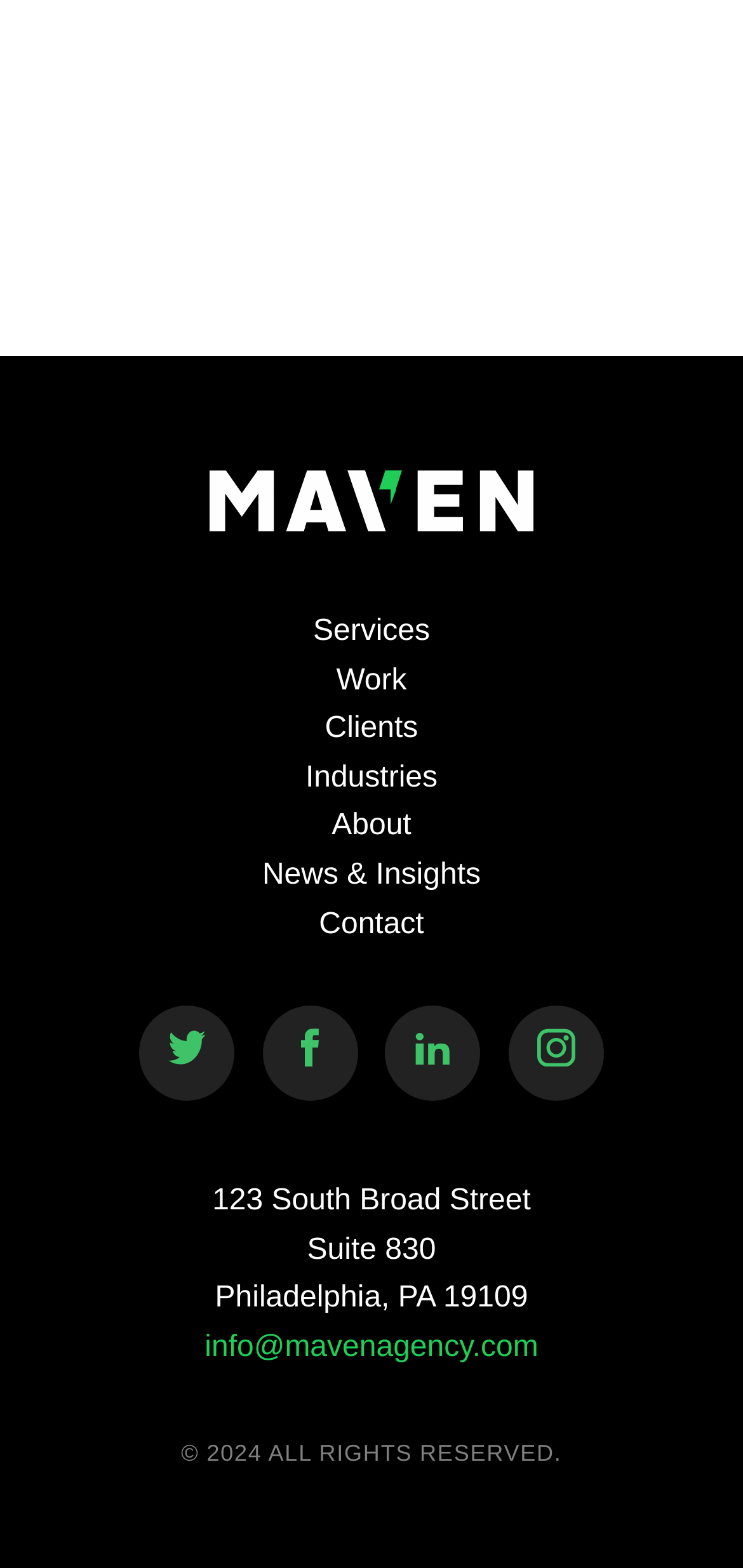Can you pinpoint the bounding box coordinates for the clickable element required for this instruction: "Visit Maven"? The coordinates should be four float numbers between 0 and 1, i.e., [left, top, right, bottom].

[0.282, 0.307, 0.718, 0.327]